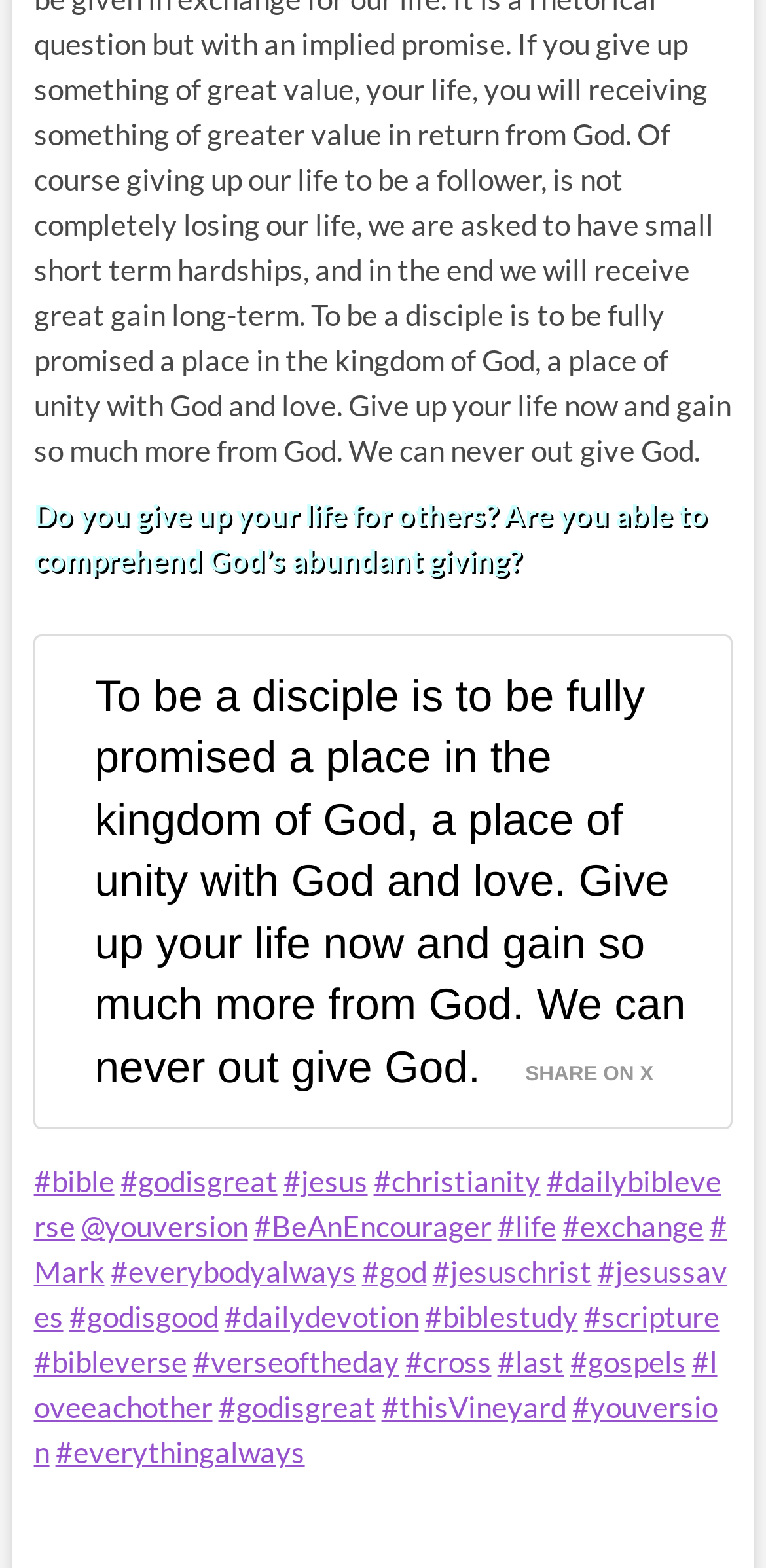Please identify the coordinates of the bounding box that should be clicked to fulfill this instruction: "Explore the hashtag #godisgreat".

[0.157, 0.742, 0.362, 0.764]